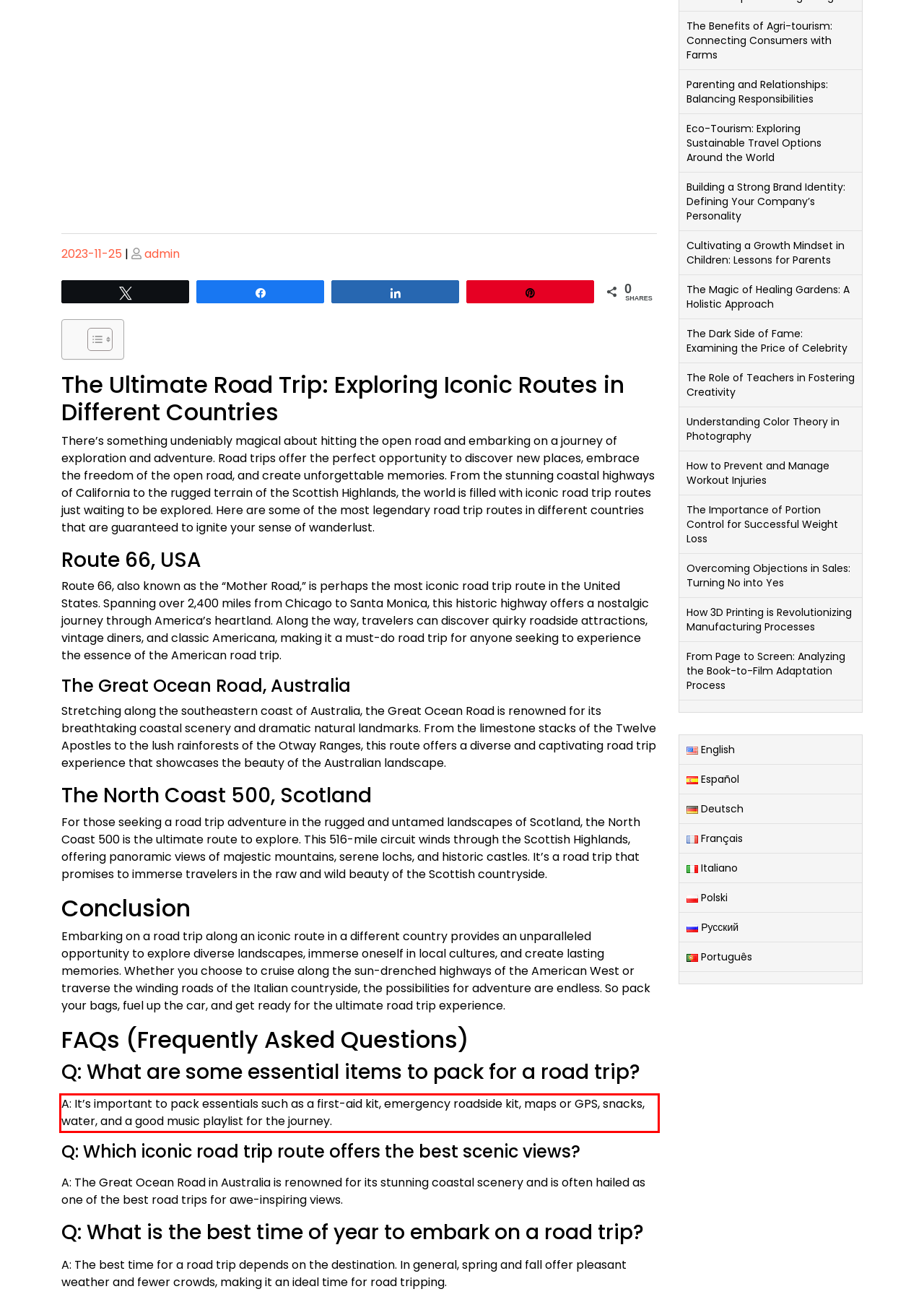Analyze the screenshot of a webpage where a red rectangle is bounding a UI element. Extract and generate the text content within this red bounding box.

A: It’s important to pack essentials such as a first-aid kit, emergency roadside kit, maps or GPS, snacks, water, and a good music playlist for the journey.